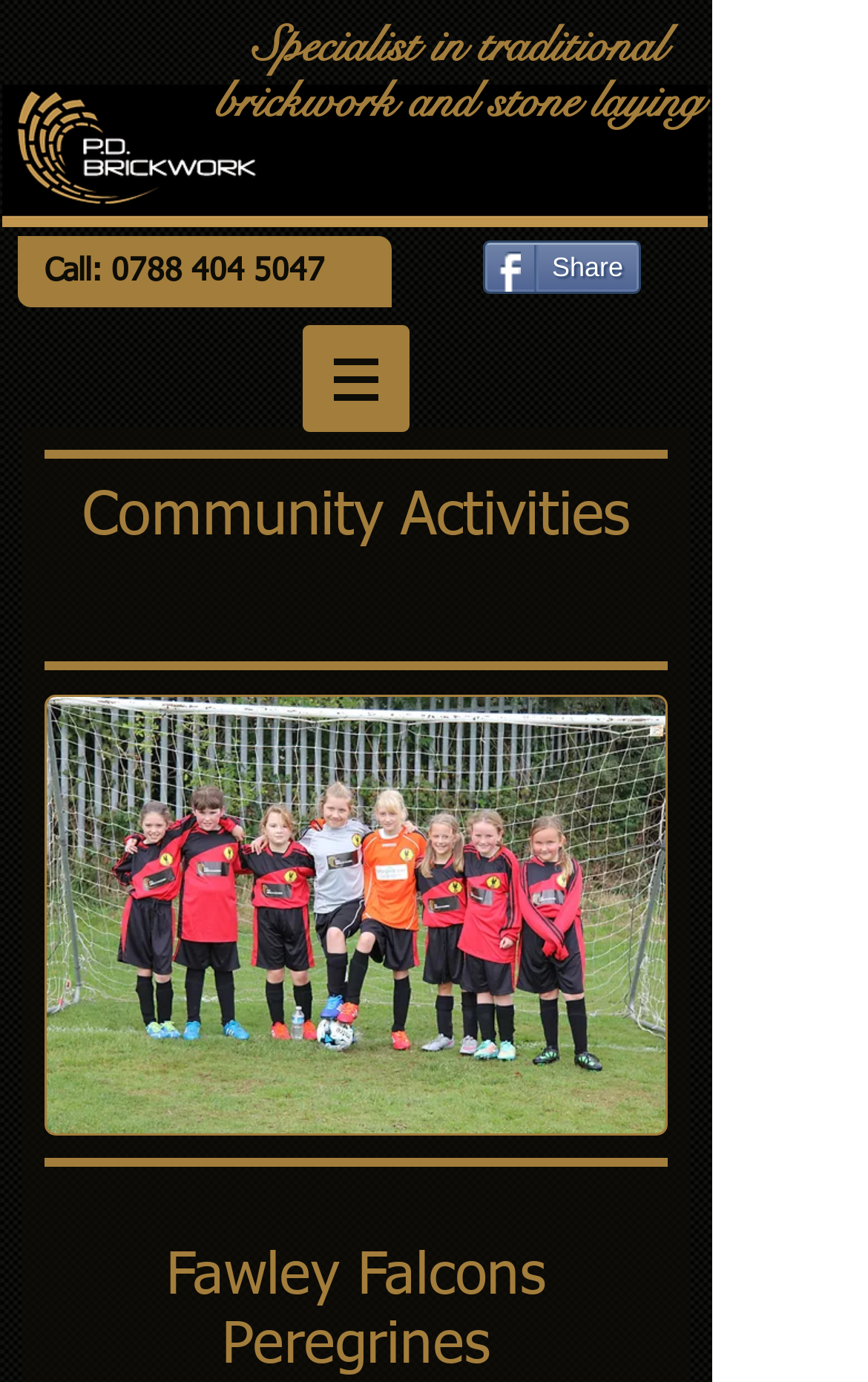What is the phone number to call?
Refer to the image and respond with a one-word or short-phrase answer.

0788 404 5047